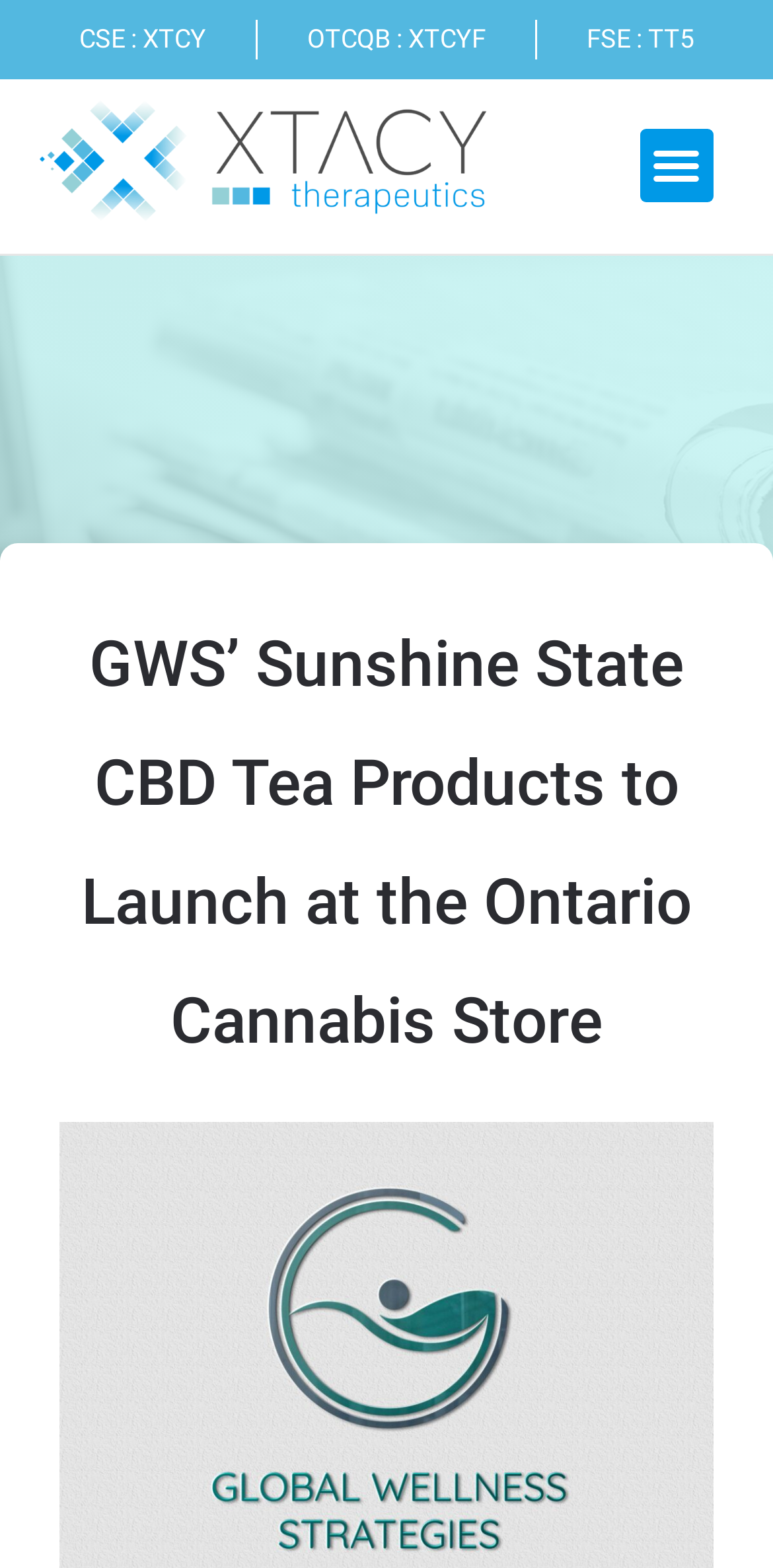Based on the element description "Menu", predict the bounding box coordinates of the UI element.

[0.827, 0.082, 0.923, 0.129]